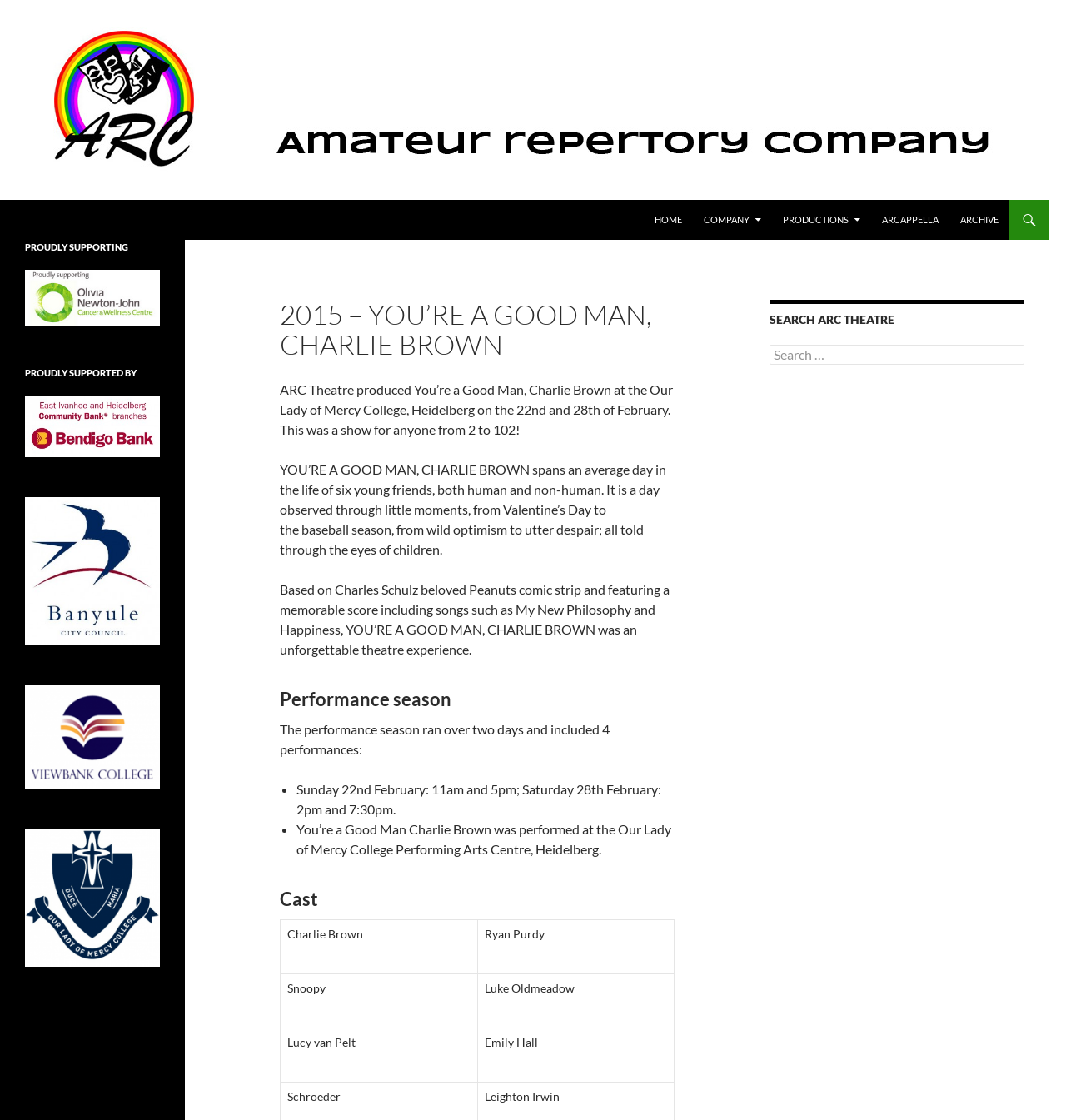Locate the bounding box coordinates for the element described below: "alt="Banyule City Council"". The coordinates must be four float values between 0 and 1, formatted as [left, top, right, bottom].

[0.023, 0.444, 0.15, 0.577]